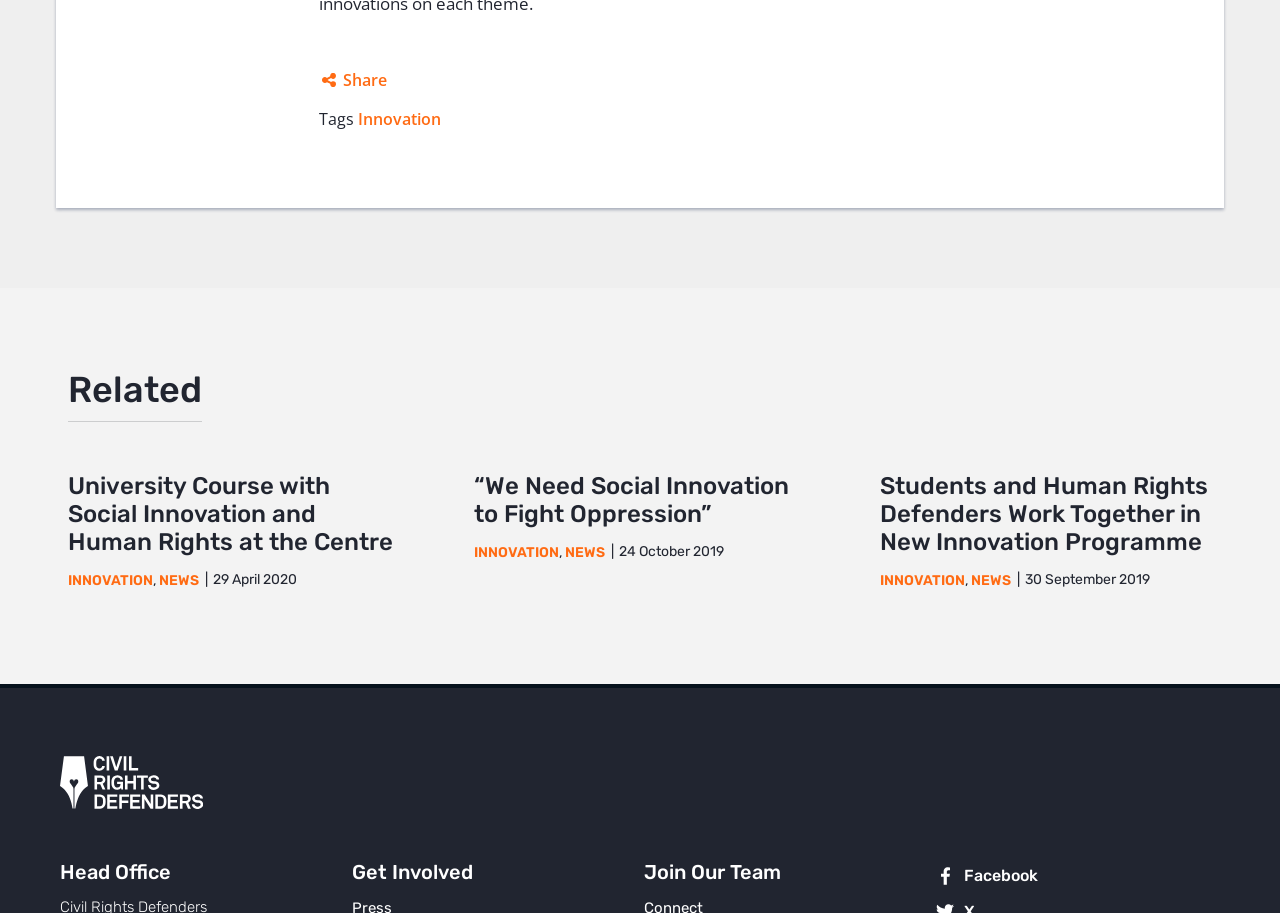What are the tags related to the main content?
Using the image provided, answer with just one word or phrase.

Innovation